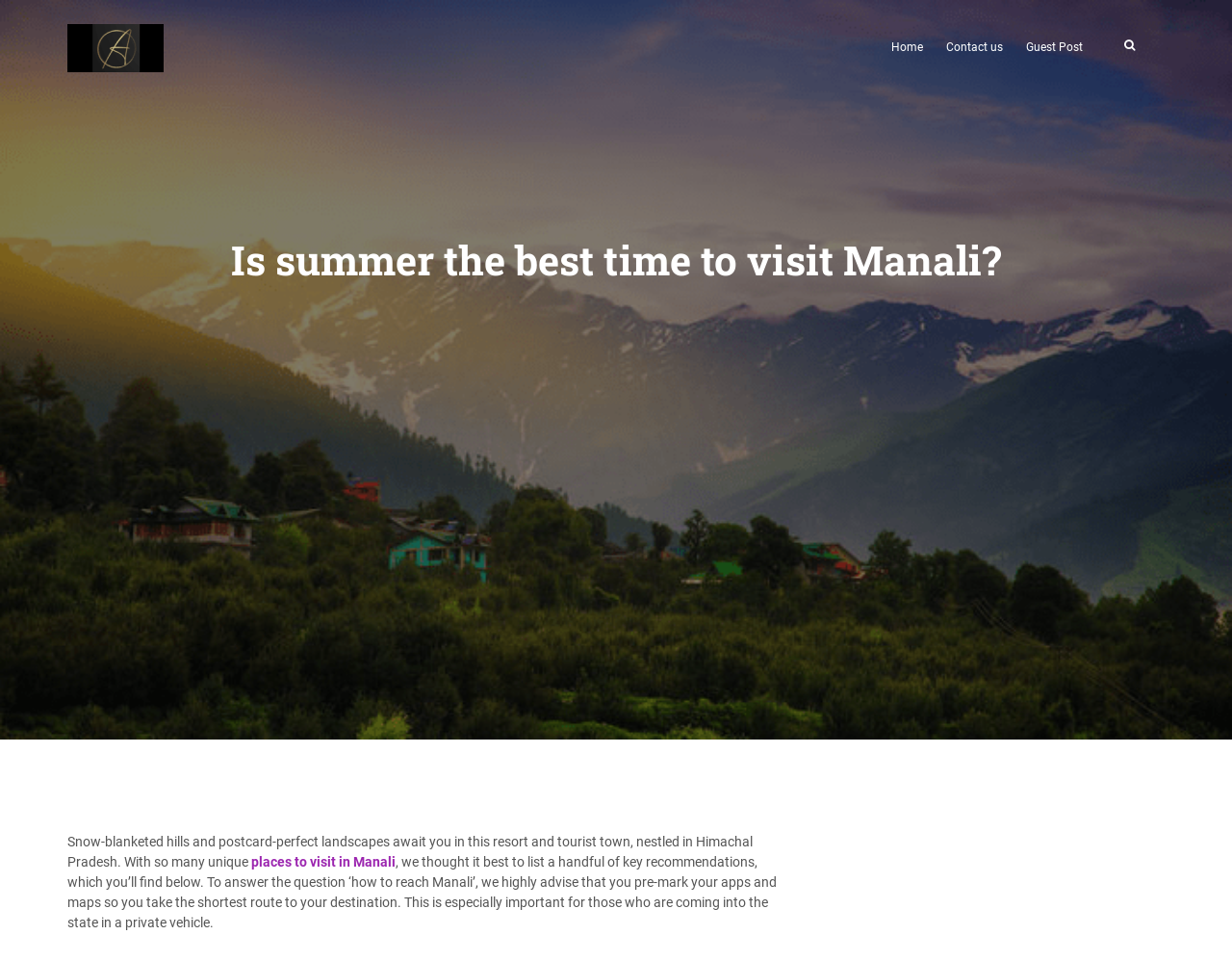Give a detailed account of the webpage.

The webpage appears to be a travel guide or blog post about visiting Manali, a resort town in Himachal Pradesh, India. At the top of the page, there is a heading that asks the question "Is summer the best time to visit Manali?" which is also the title of the page. 

On the top-left corner, there is a link labeled "All Listening" accompanied by an image with the same label. On the top-right corner, there is a button with a search icon. Below the heading, there are three links in a row, labeled "Home", "Contact us", and "Guest Post", which seem to be navigation links.

The main content of the page starts with a descriptive paragraph that paints a vivid picture of Manali's scenic beauty, mentioning snow-blanketed hills and postcard-perfect landscapes. This paragraph is followed by a link to "places to visit in Manali", which suggests that the page will provide recommendations for tourists. 

The next paragraph provides practical advice on how to reach Manali, emphasizing the importance of pre-marking routes on apps and maps, especially for those traveling by private vehicle. Overall, the page seems to be a helpful resource for travelers planning a trip to Manali.